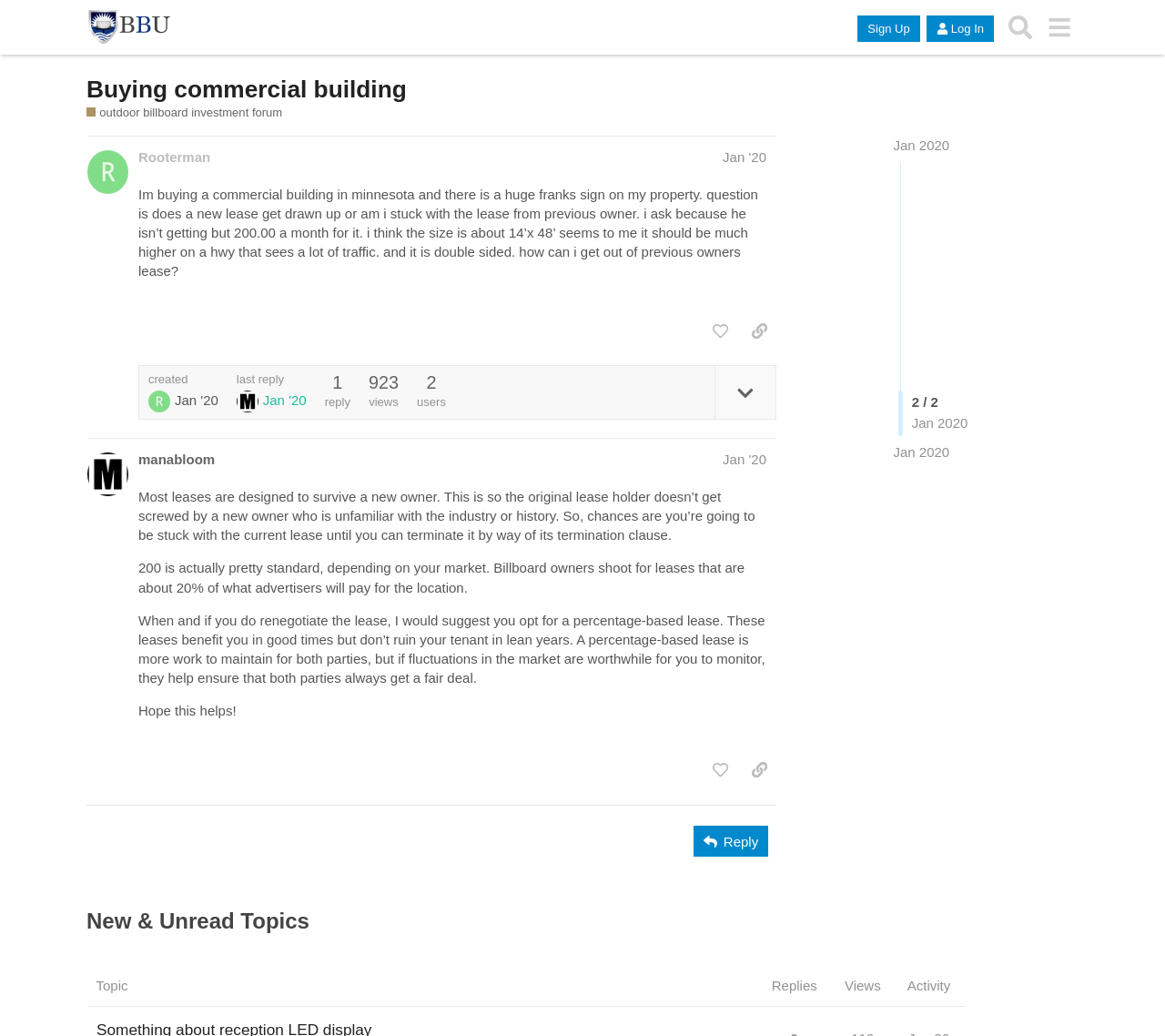What is the main heading displayed on the webpage? Please provide the text.

Buying commercial building